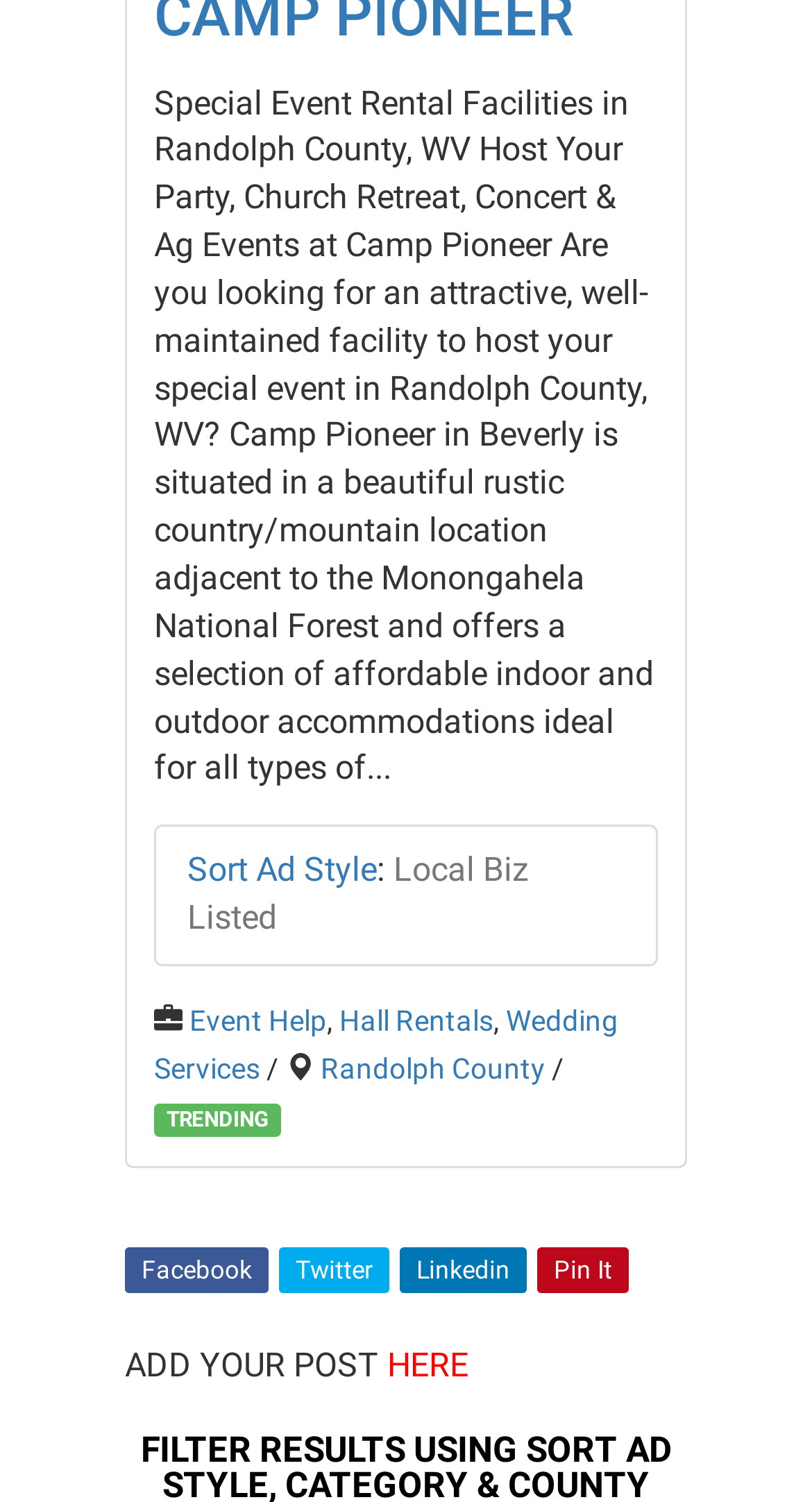Please locate the bounding box coordinates of the element that needs to be clicked to achieve the following instruction: "Click on 'HERE'". The coordinates should be four float numbers between 0 and 1, i.e., [left, top, right, bottom].

[0.477, 0.896, 0.577, 0.922]